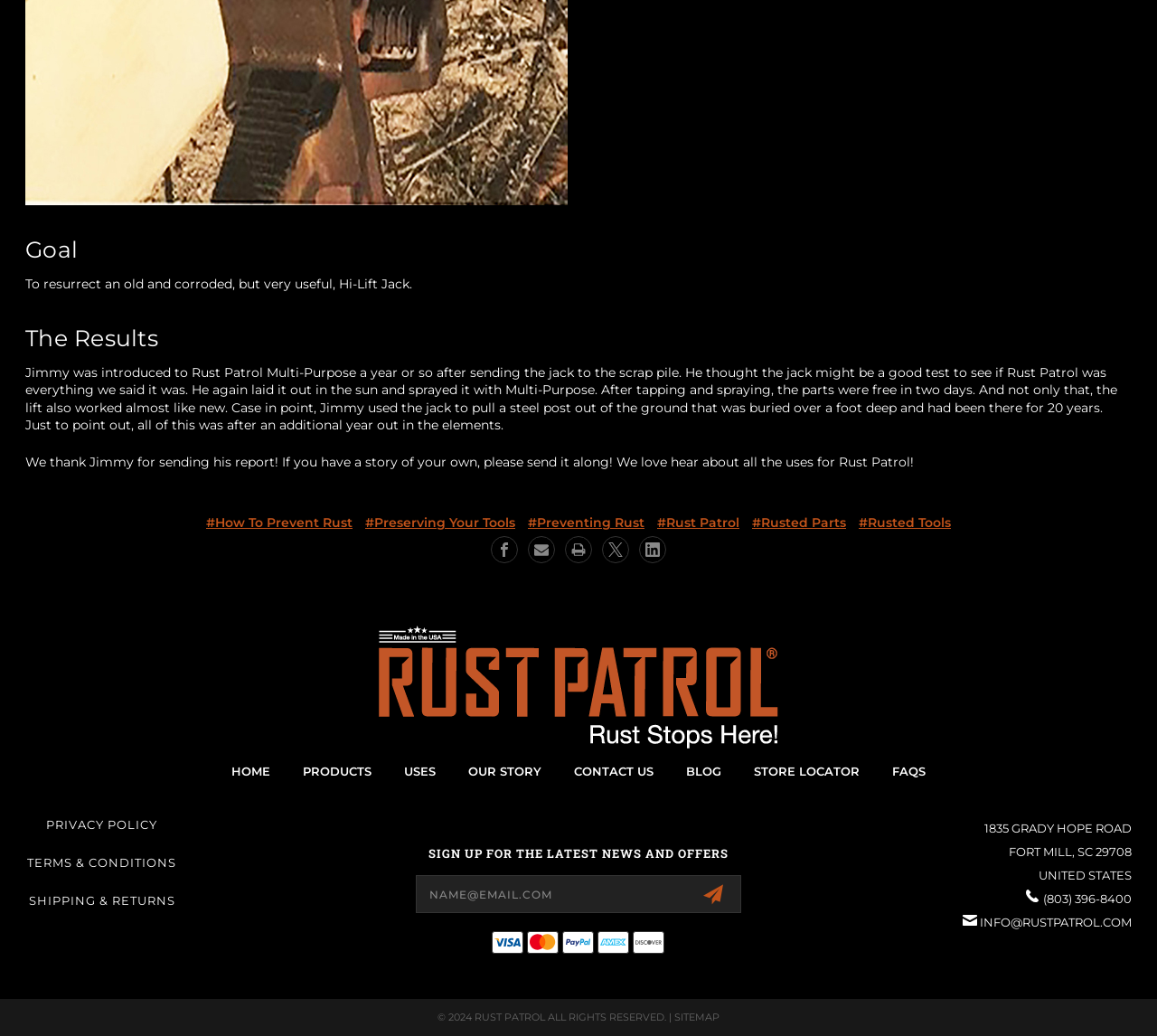What is the name of the product used to restore the jack?
Please provide an in-depth and detailed response to the question.

The name of the product used to restore the jack is Rust Patrol, as mentioned in the text 'Jimmy was introduced to Rust Patrol Multi-Purpose a year or so after sending the jack to the scrap pile'.